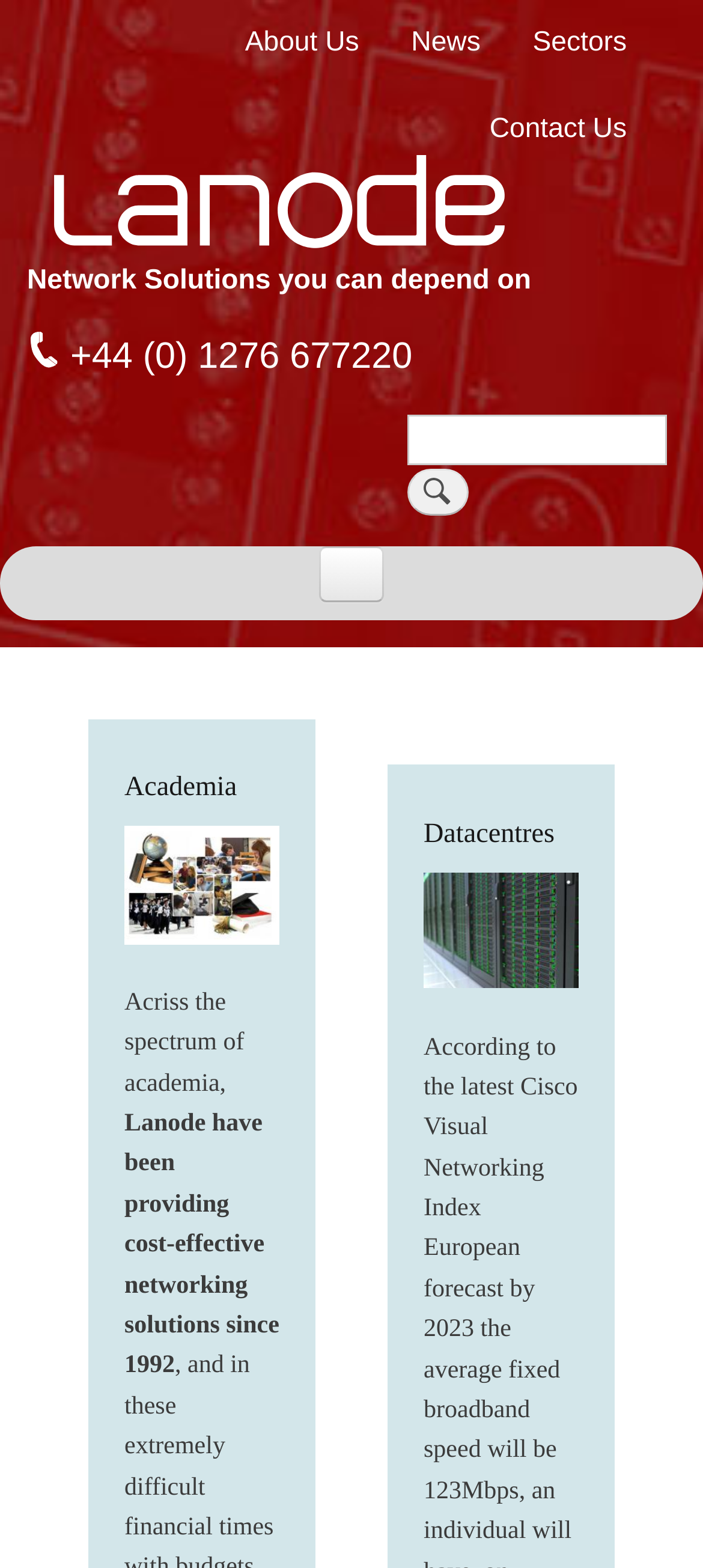Please give a succinct answer to the question in one word or phrase:
How many links are there under the '4G / Wireless' category?

2